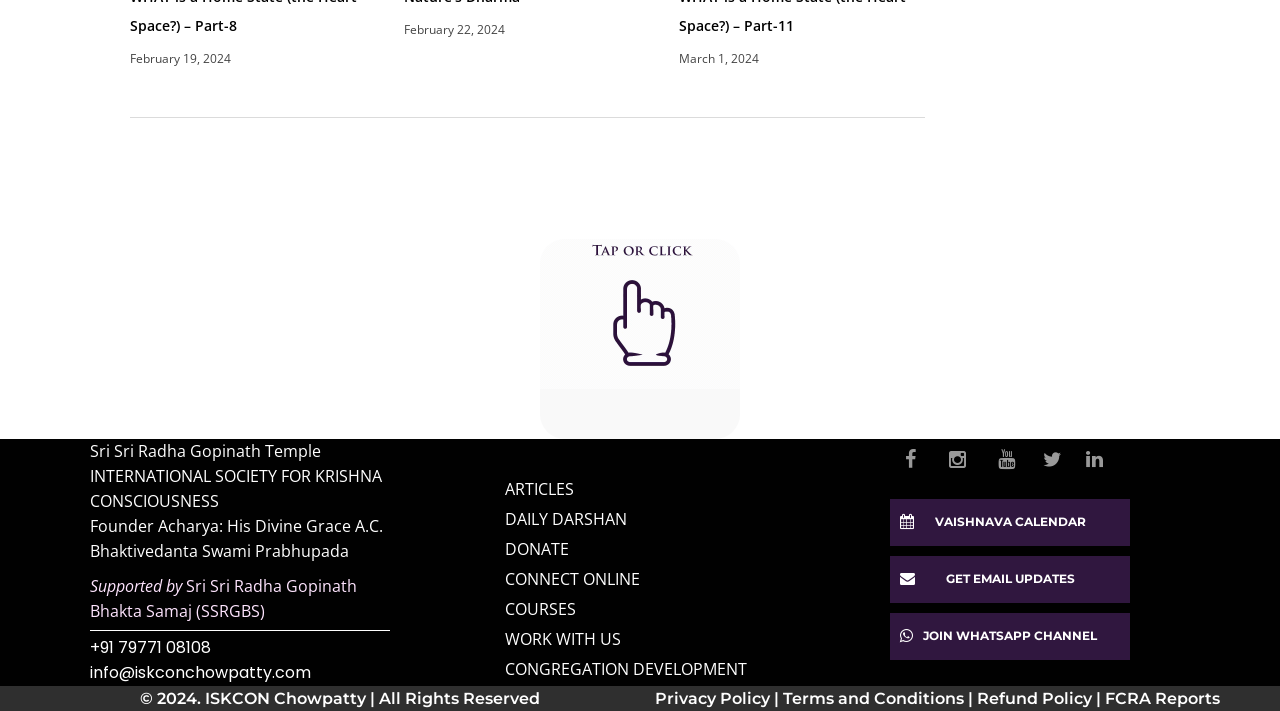What are the types of links available?
Answer briefly with a single word or phrase based on the image.

Articles, Daily Darshan, Donate, etc.